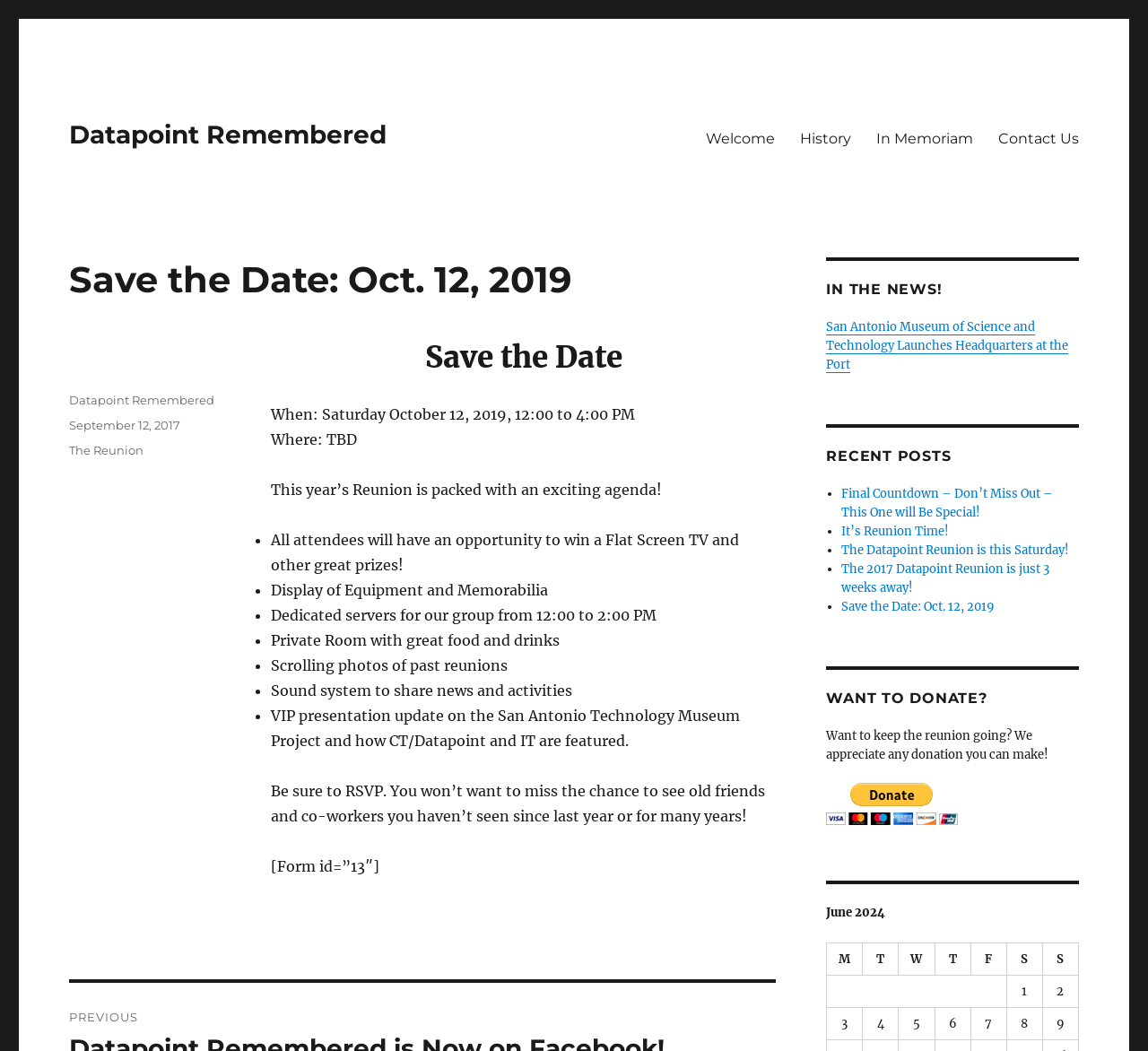Please find the bounding box coordinates of the element's region to be clicked to carry out this instruction: "Click the 'History' link".

[0.686, 0.113, 0.752, 0.149]